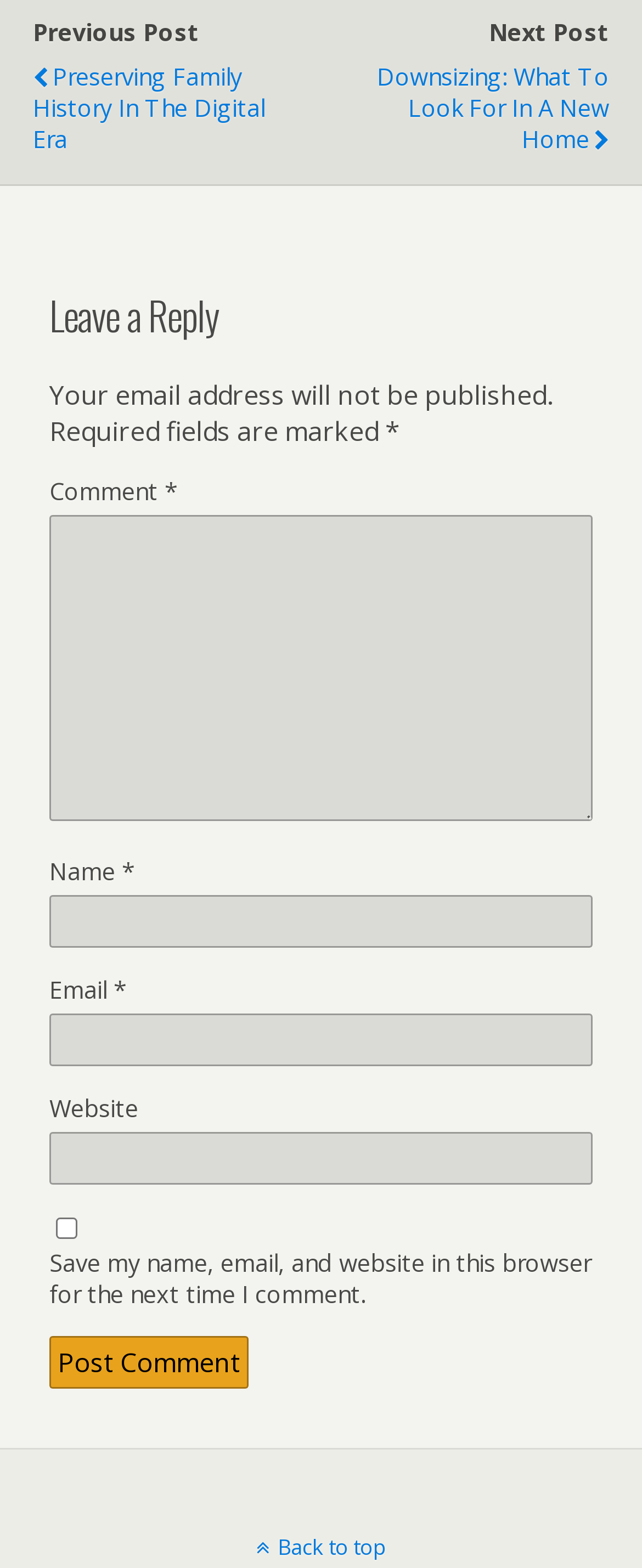Pinpoint the bounding box coordinates of the element you need to click to execute the following instruction: "Click on the post comment button". The bounding box should be represented by four float numbers between 0 and 1, in the format [left, top, right, bottom].

[0.077, 0.852, 0.387, 0.886]